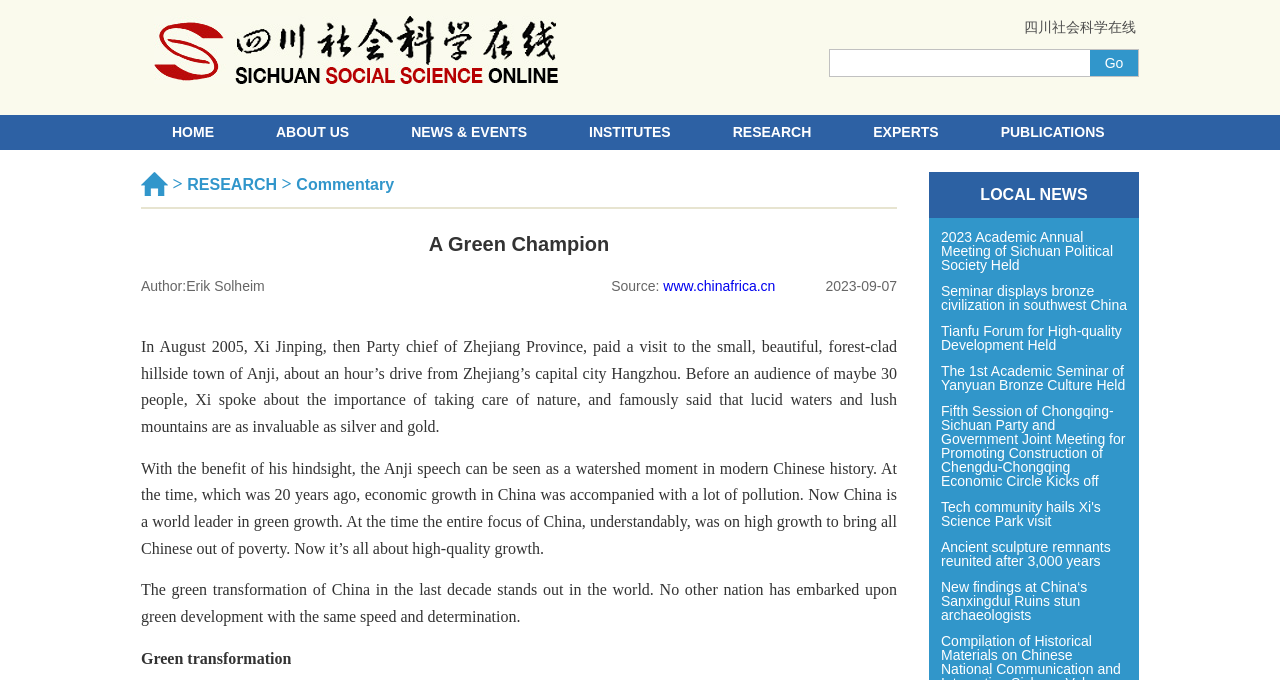Please determine the bounding box coordinates of the element's region to click in order to carry out the following instruction: "Click the 'Go' button". The coordinates should be four float numbers between 0 and 1, i.e., [left, top, right, bottom].

[0.852, 0.074, 0.889, 0.112]